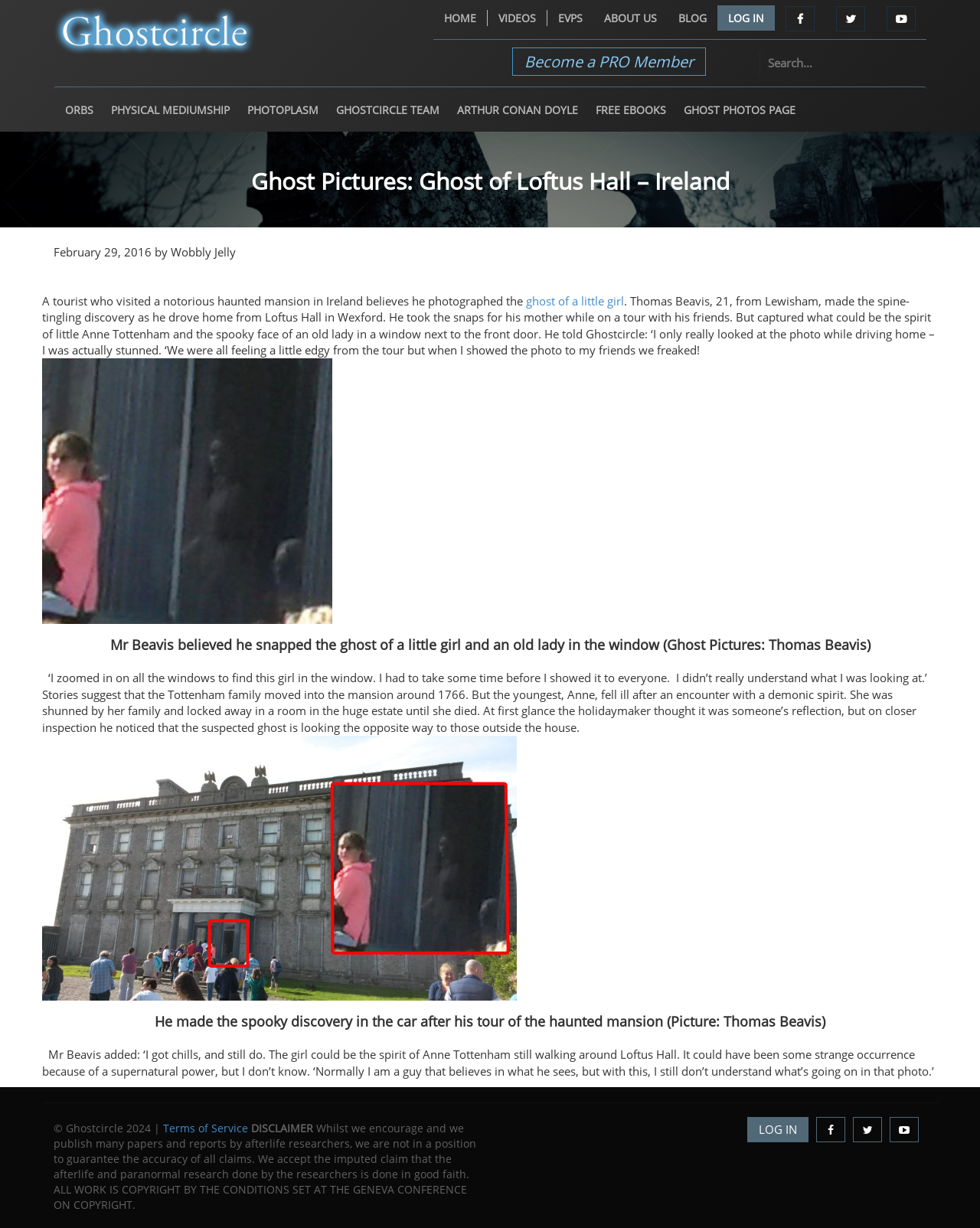For the given element description Disadvantages, determine the bounding box coordinates of the UI element. The coordinates should follow the format (top-left x, top-left y, bottom-right x, bottom-right y) and be within the range of 0 to 1.

None